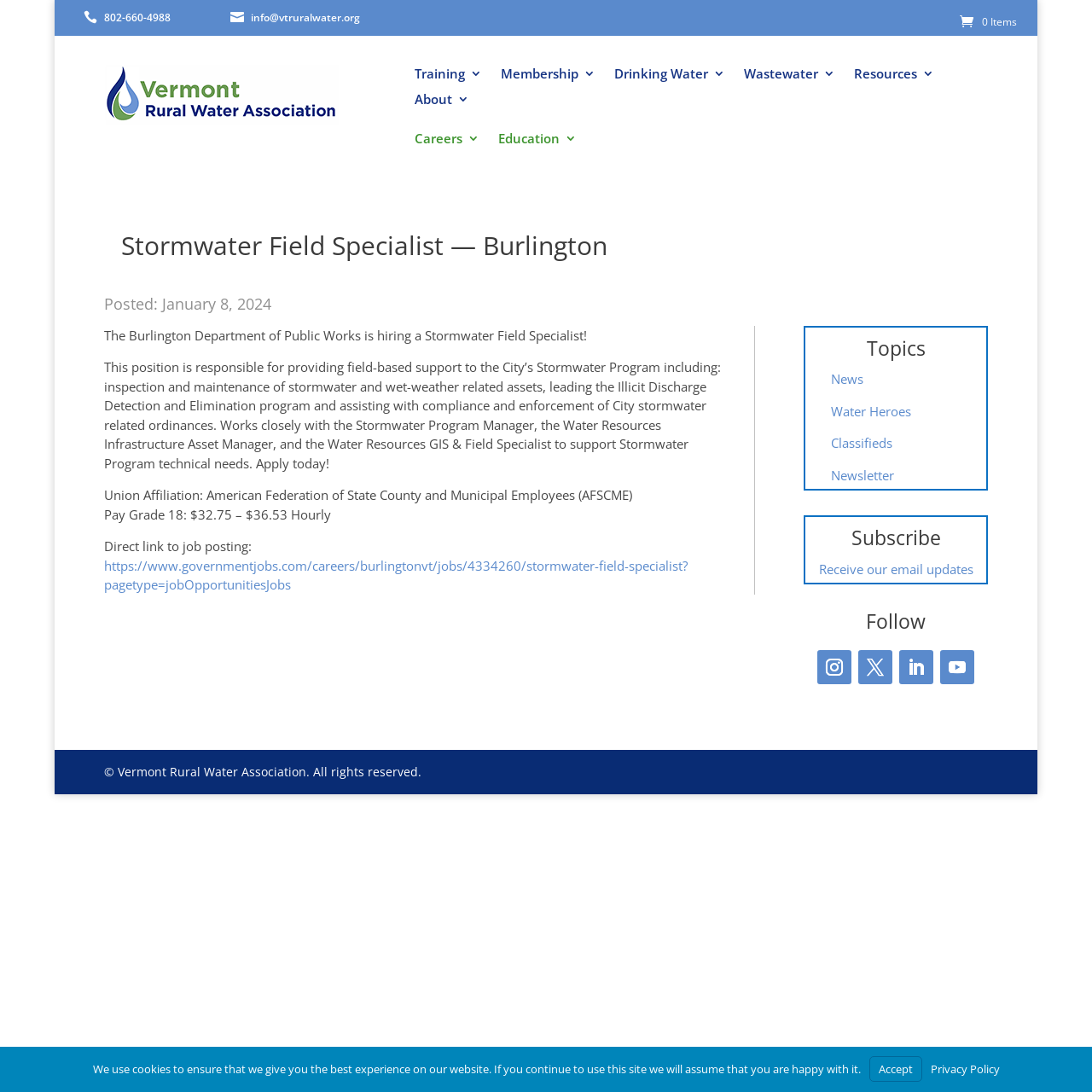Can you determine the main header of this webpage?

Stormwater Field Specialist — Burlington